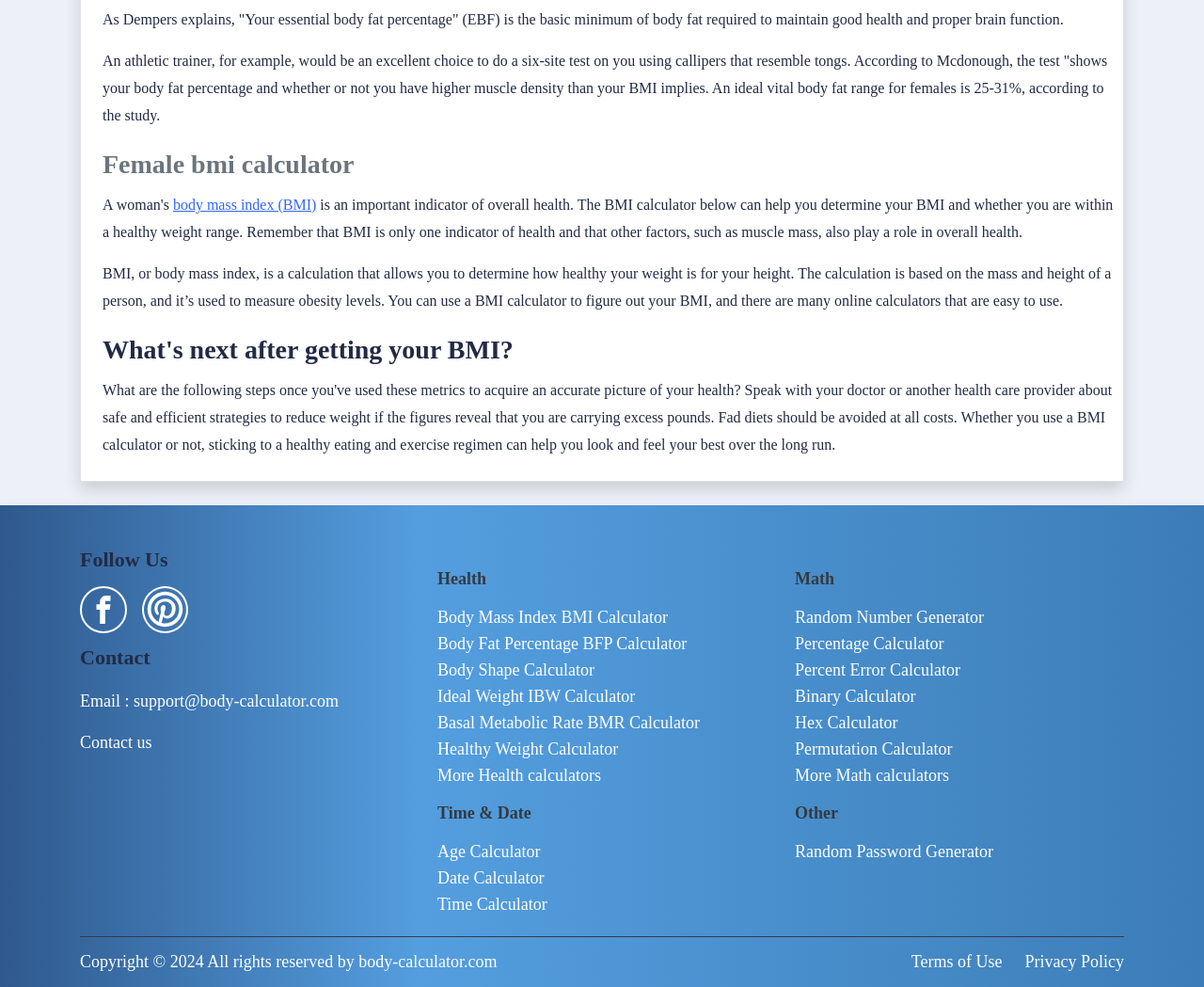Specify the bounding box coordinates (top-left x, top-left y, bottom-right x, bottom-right y) of the UI element in the screenshot that matches this description: Body Mass Index BMI Calculator

[0.363, 0.616, 0.637, 0.635]